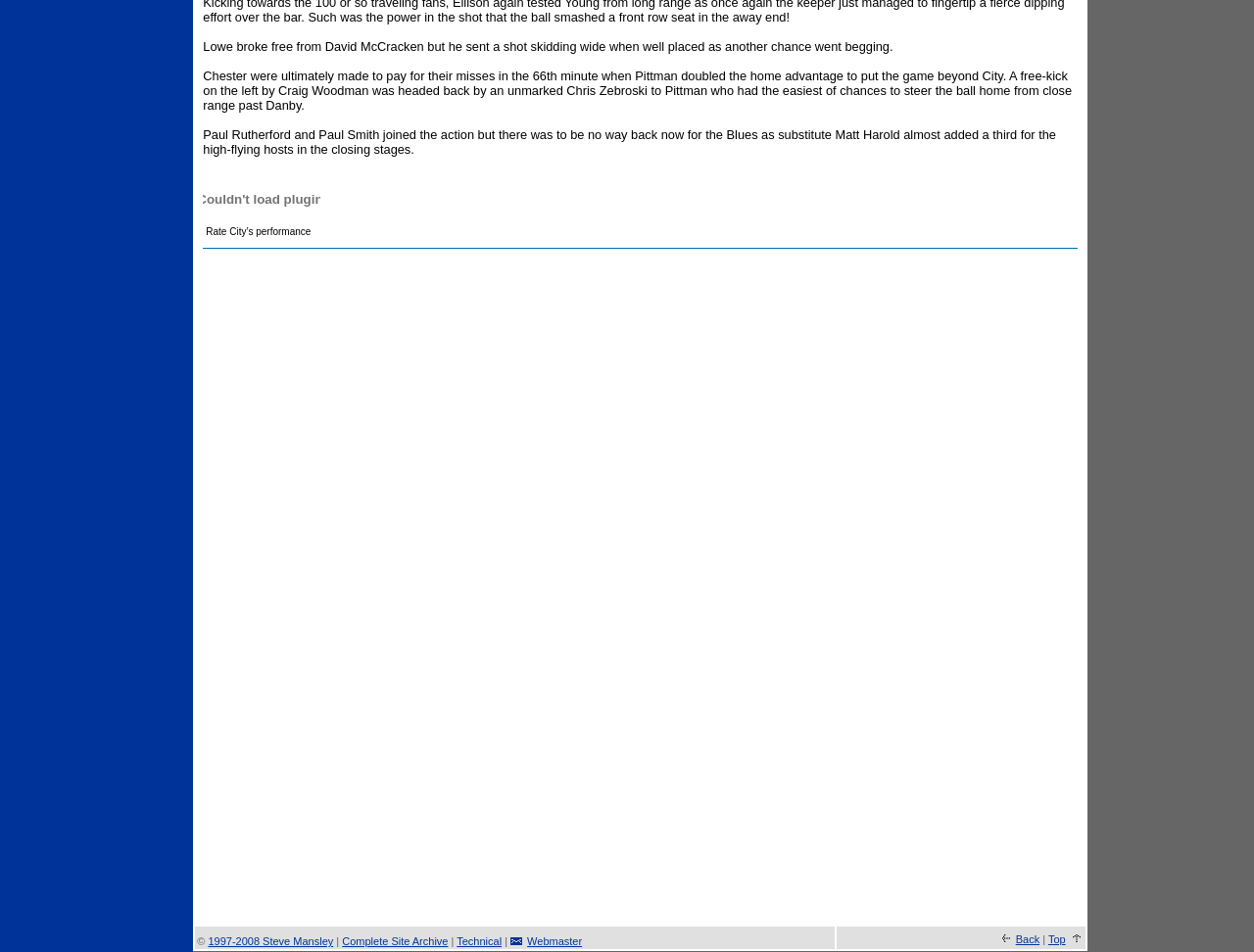What is the position of the element with the text 'Rate City’s performance'?
Using the details from the image, give an elaborate explanation to answer the question.

The element with the text 'Rate City’s performance' has a y1 coordinate of 0.235, which is above the separator element with a y1 coordinate of 0.26.